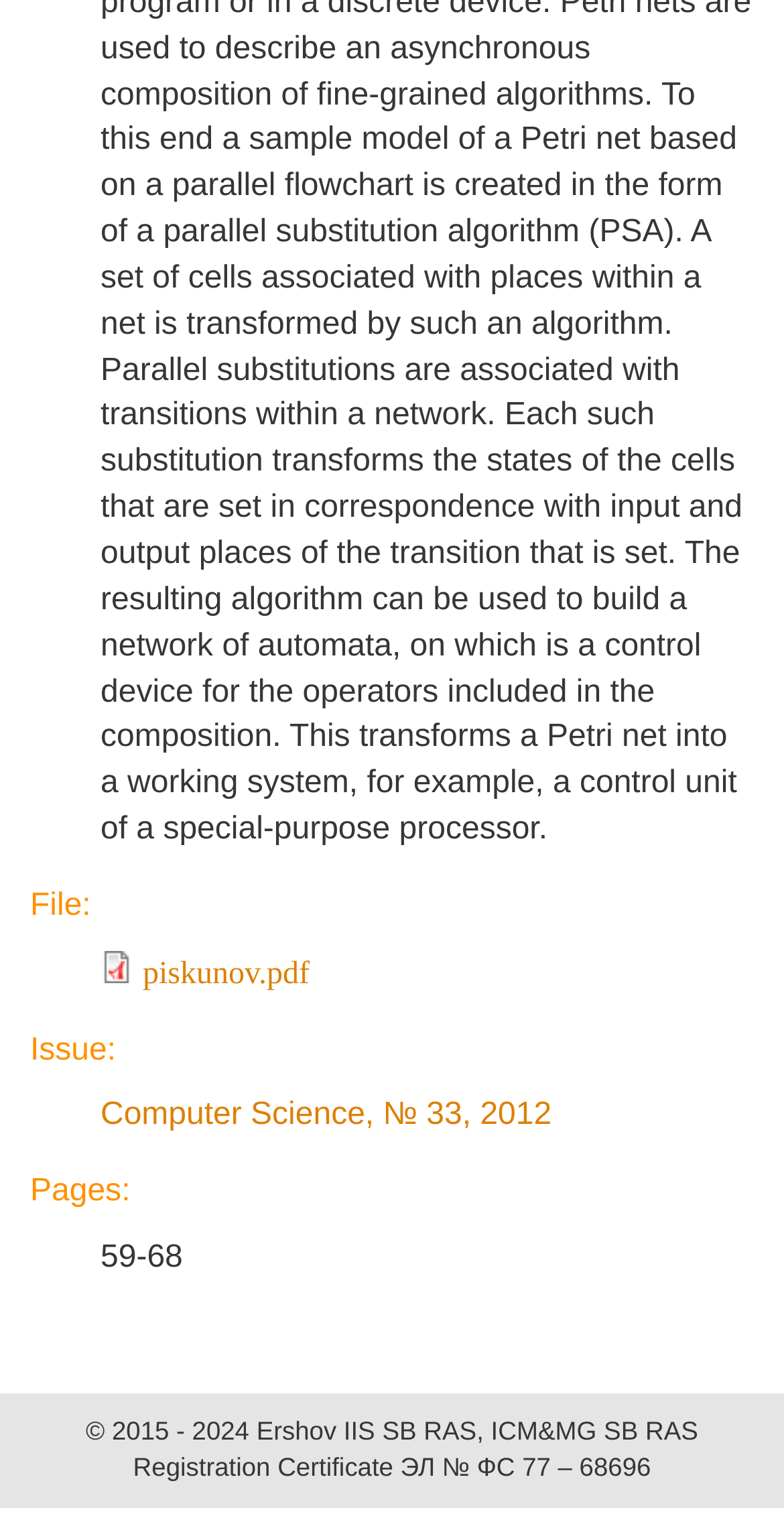Answer the question below using just one word or a short phrase: 
What is the name of the file?

piskunov.pdf